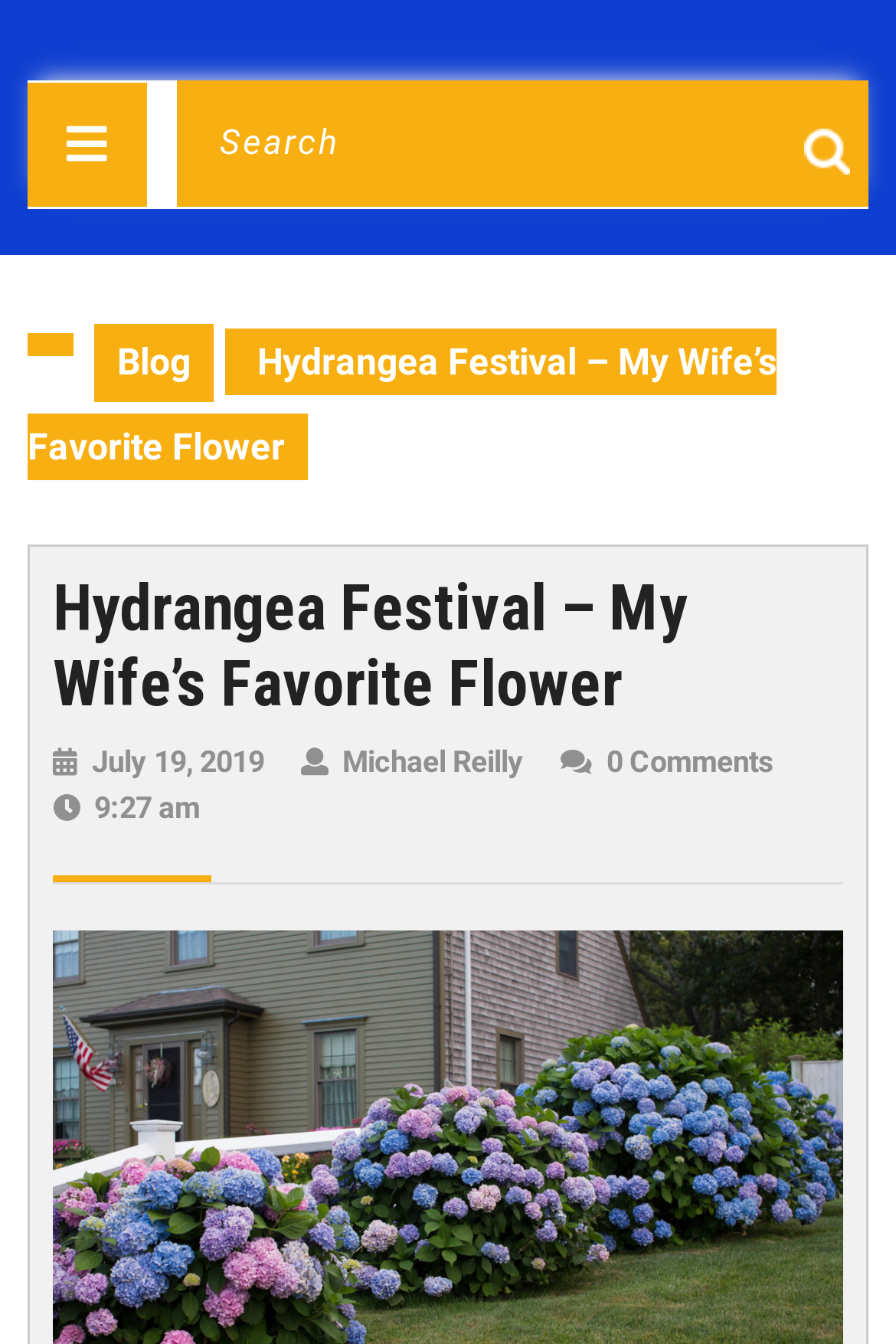Answer the following query concisely with a single word or phrase:
What is the name of the festival?

Hydrangea Festival